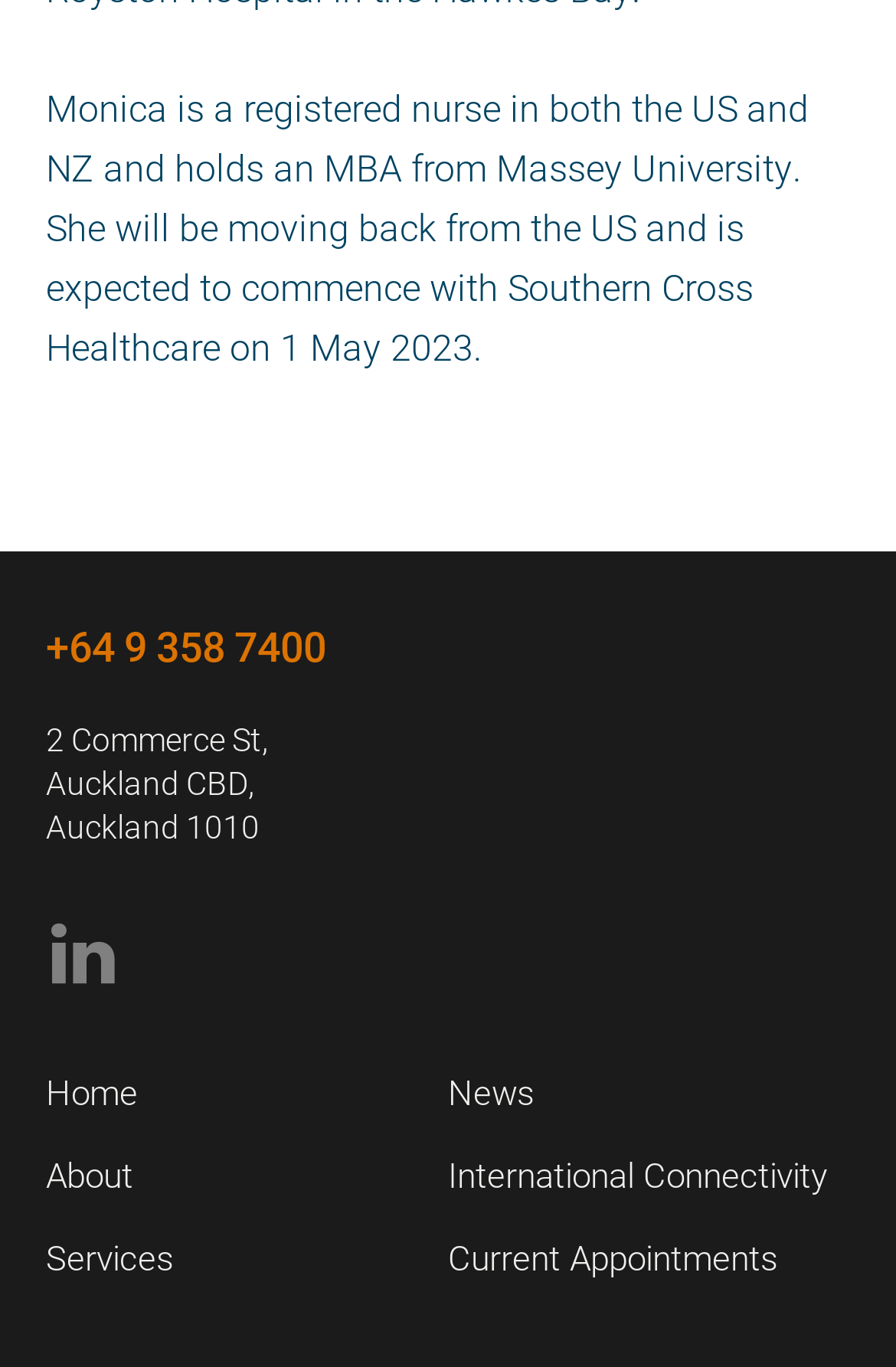Using the description "+64 9 358 7400", locate and provide the bounding box of the UI element.

[0.051, 0.454, 0.364, 0.491]